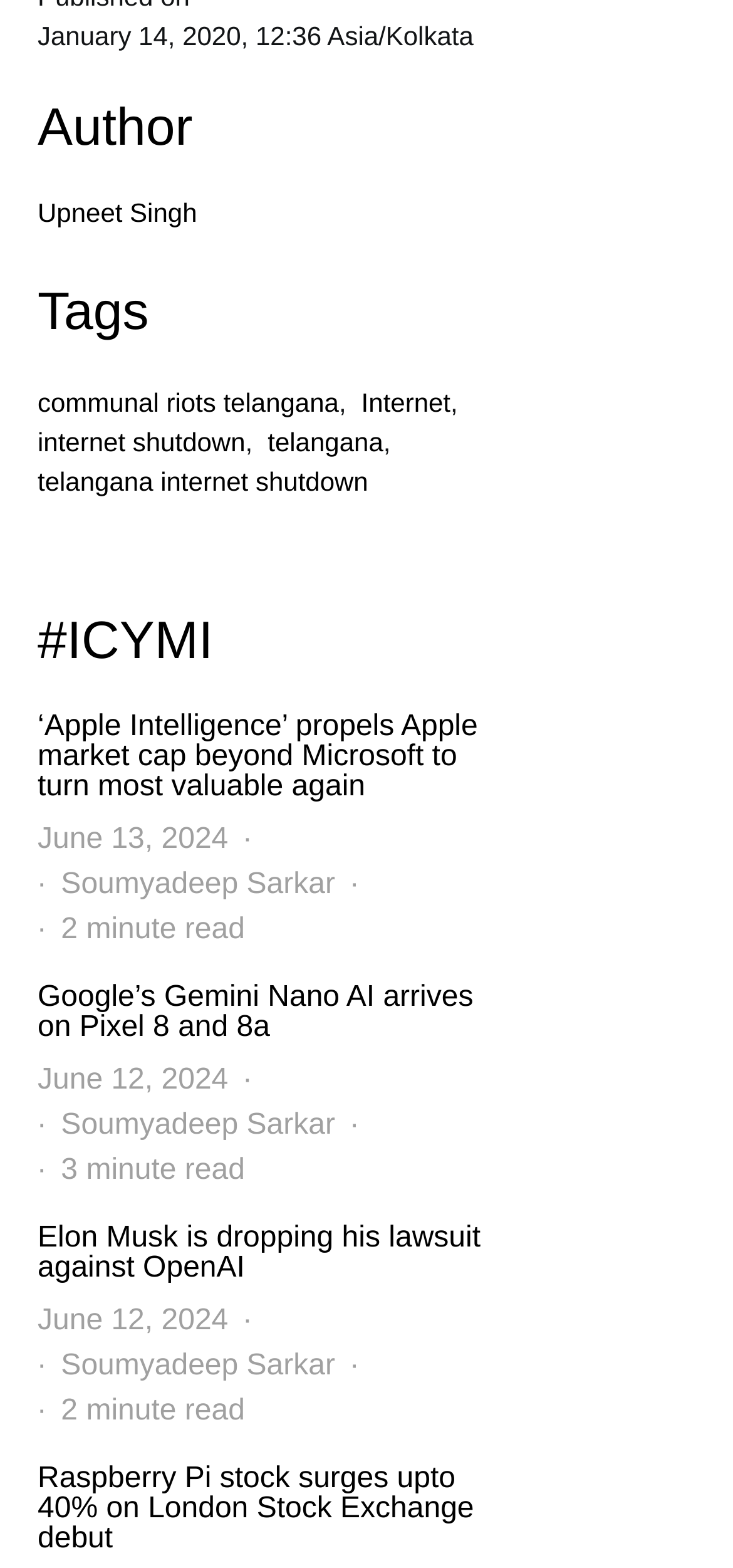Can you find the bounding box coordinates of the area I should click to execute the following instruction: "Read article about Elon Musk and OpenAI"?

[0.051, 0.78, 0.656, 0.819]